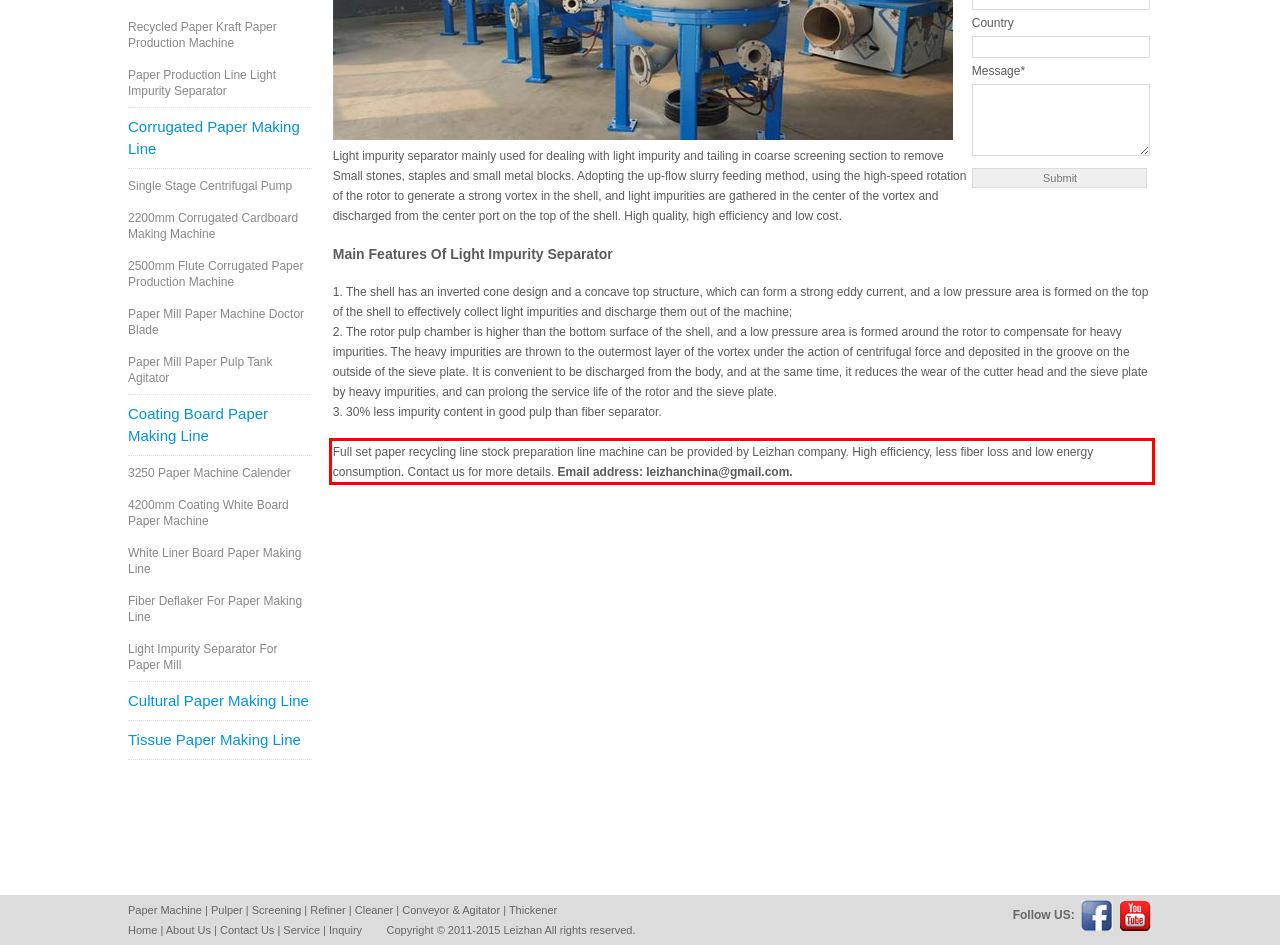Given a screenshot of a webpage containing a red bounding box, perform OCR on the text within this red bounding box and provide the text content.

Full set paper recycling line stock preparation line machine can be provided by Leizhan company. High efficiency, less fiber loss and low energy consumption. Contact us for more details. Email address: leizhanchina@gmail.com.